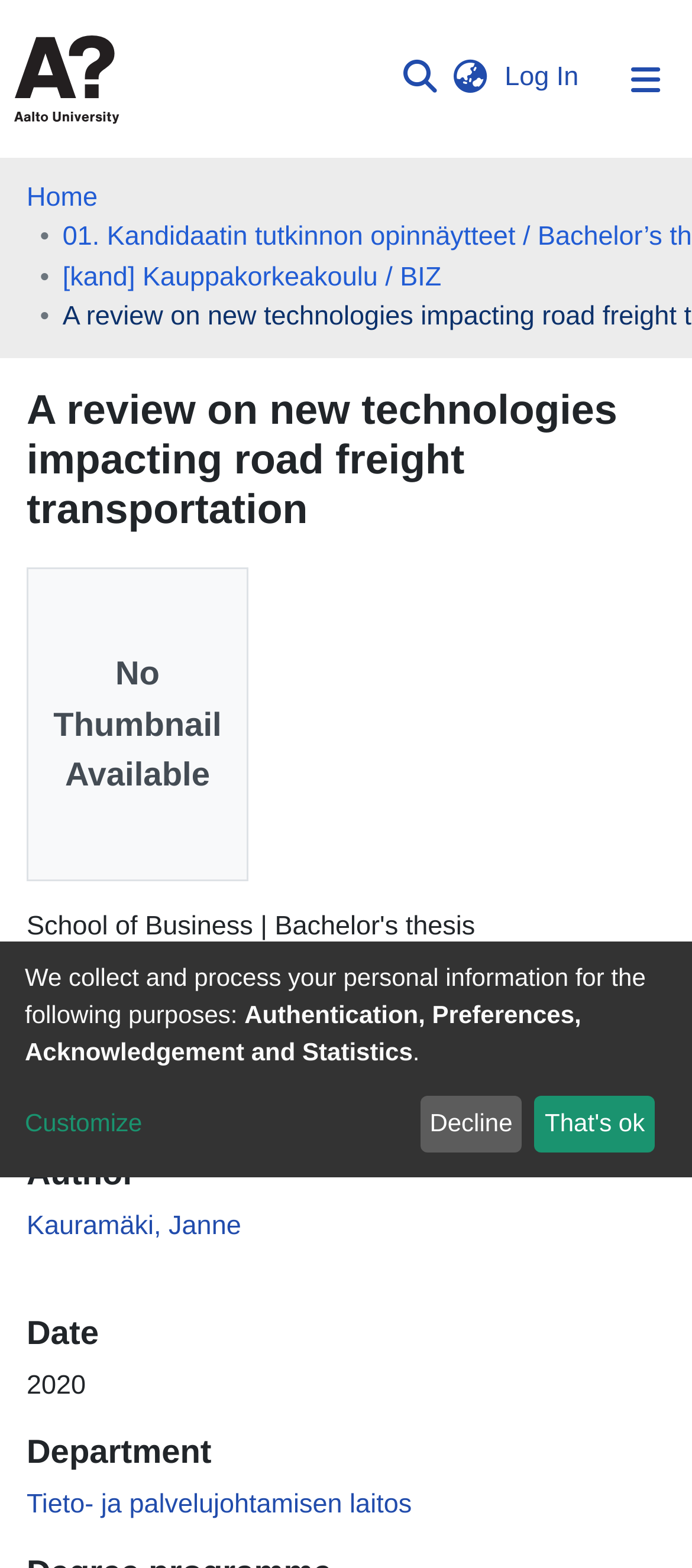Extract the bounding box coordinates for the described element: "Browse Aaltodoc publication archive". The coordinates should be represented as four float numbers between 0 and 1: [left, top, right, bottom].

[0.038, 0.146, 0.962, 0.19]